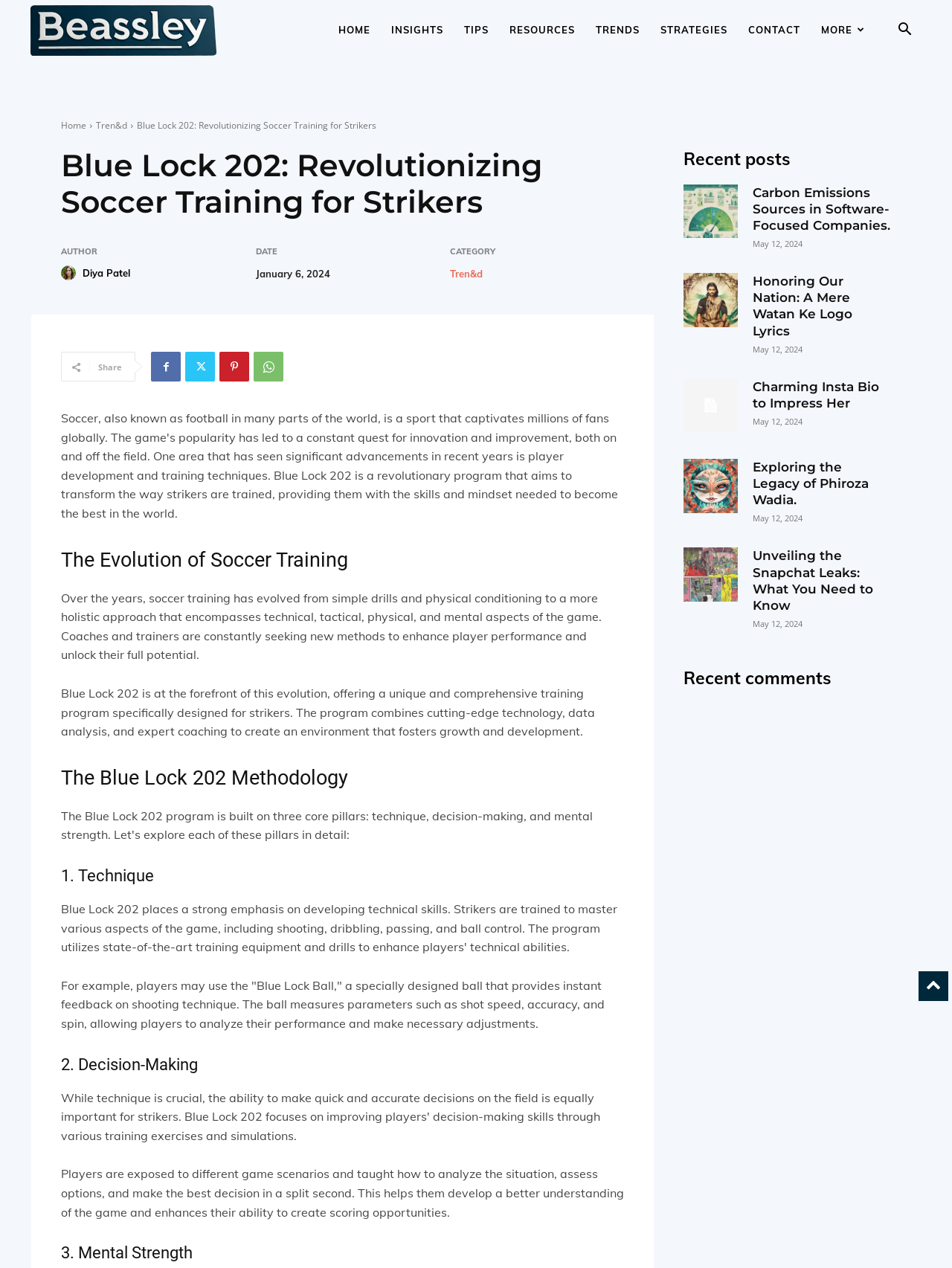What is the date of this article?
From the details in the image, answer the question comprehensively.

I found the date of the article by looking at the 'DATE' section, where it says 'January 6, 2024'.